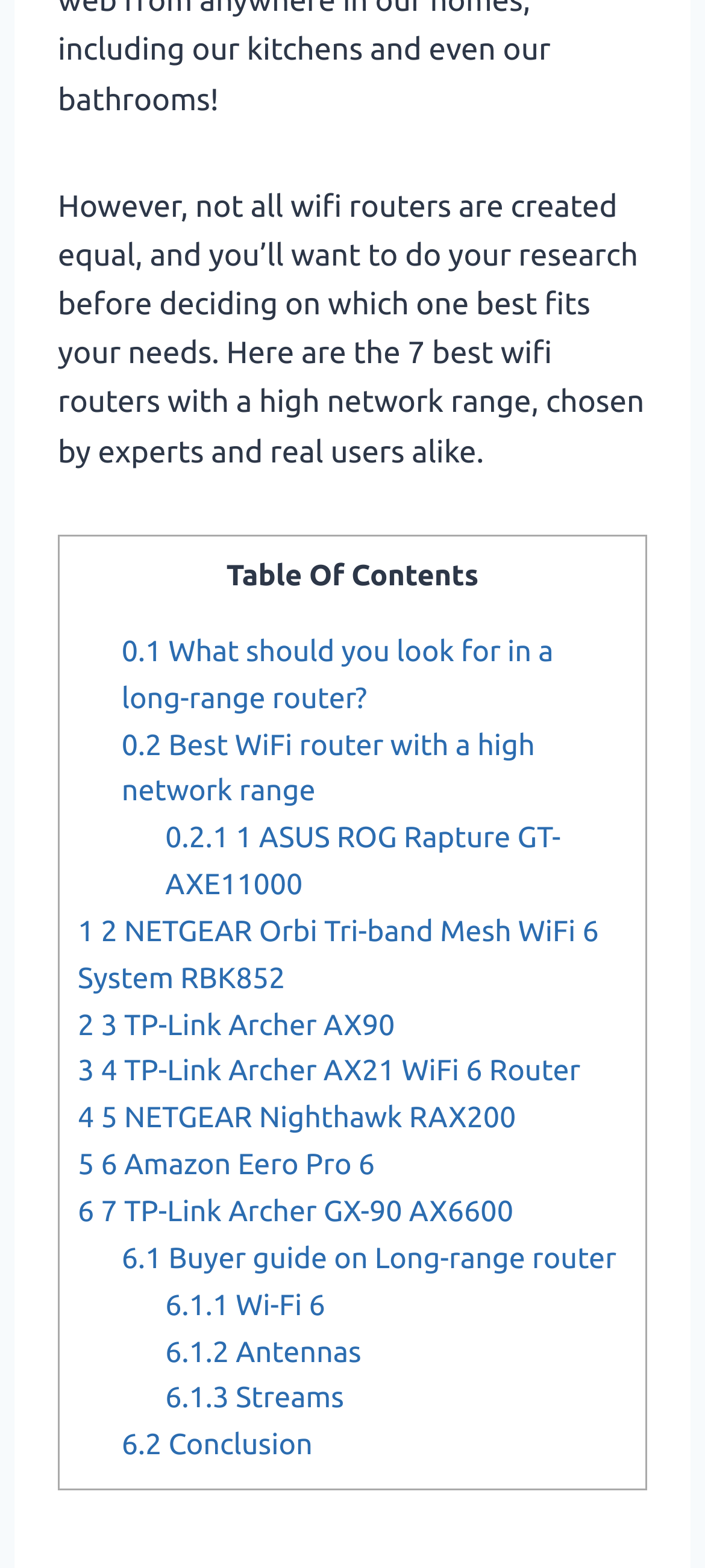How many subtopics are there in the buyer guide section?
Identify the answer in the screenshot and reply with a single word or phrase.

3